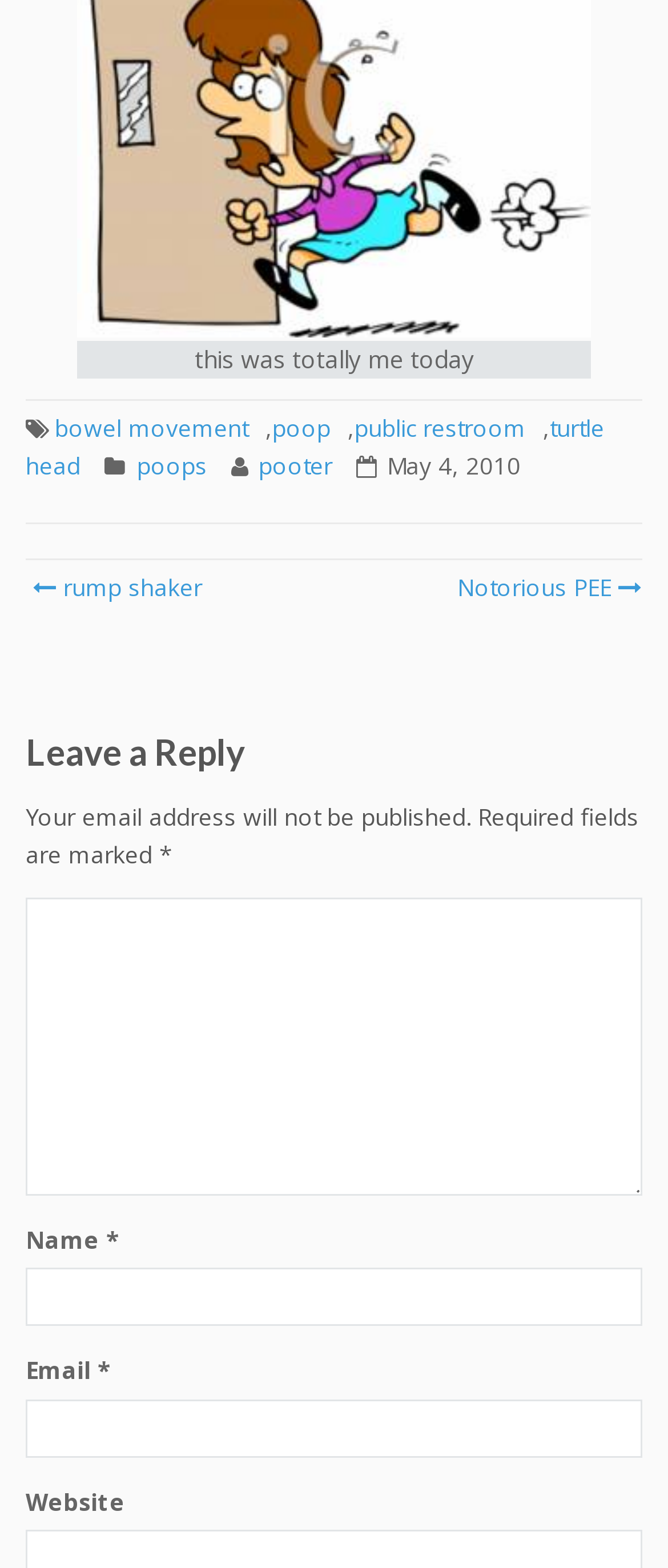Please indicate the bounding box coordinates for the clickable area to complete the following task: "contact us". The coordinates should be specified as four float numbers between 0 and 1, i.e., [left, top, right, bottom].

None